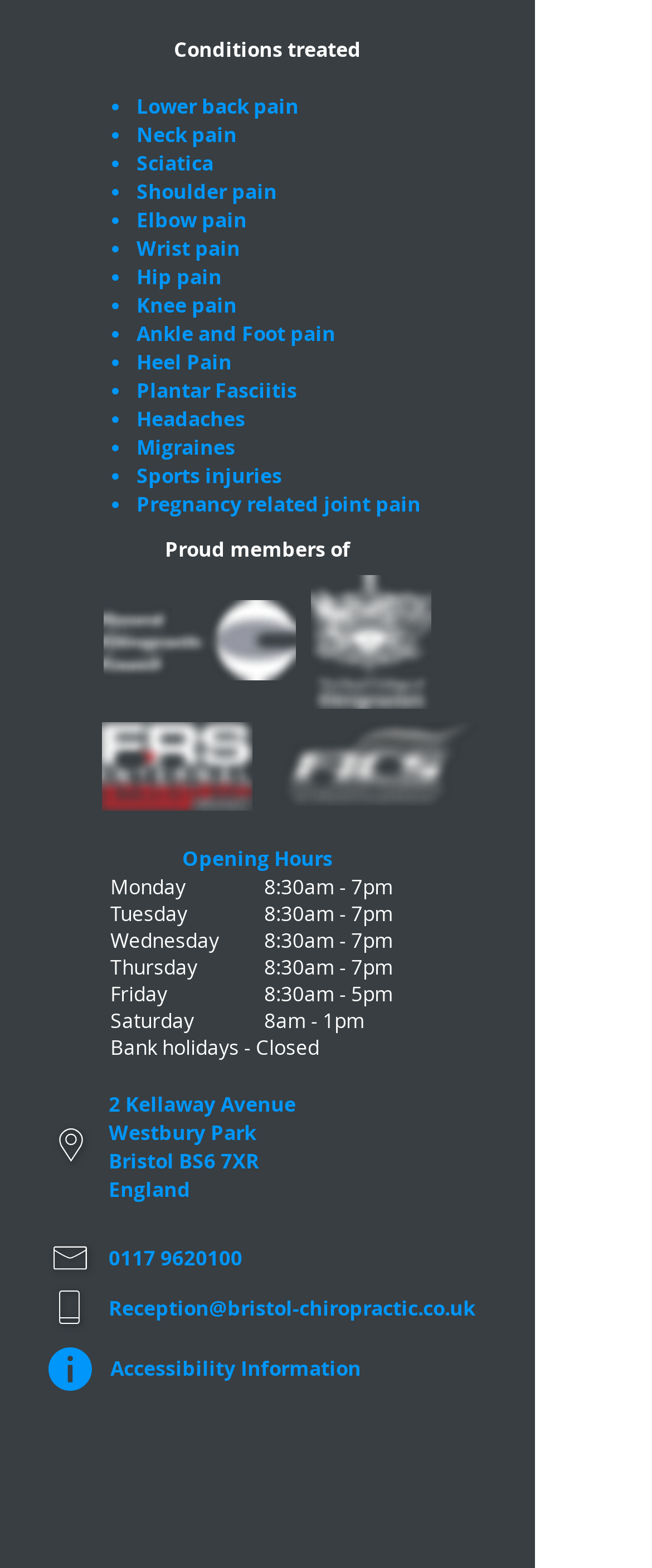Please identify the bounding box coordinates of the element that needs to be clicked to execute the following command: "Email Reception@bristol-chiropractic.co.uk". Provide the bounding box using four float numbers between 0 and 1, formatted as [left, top, right, bottom].

[0.167, 0.825, 0.728, 0.844]